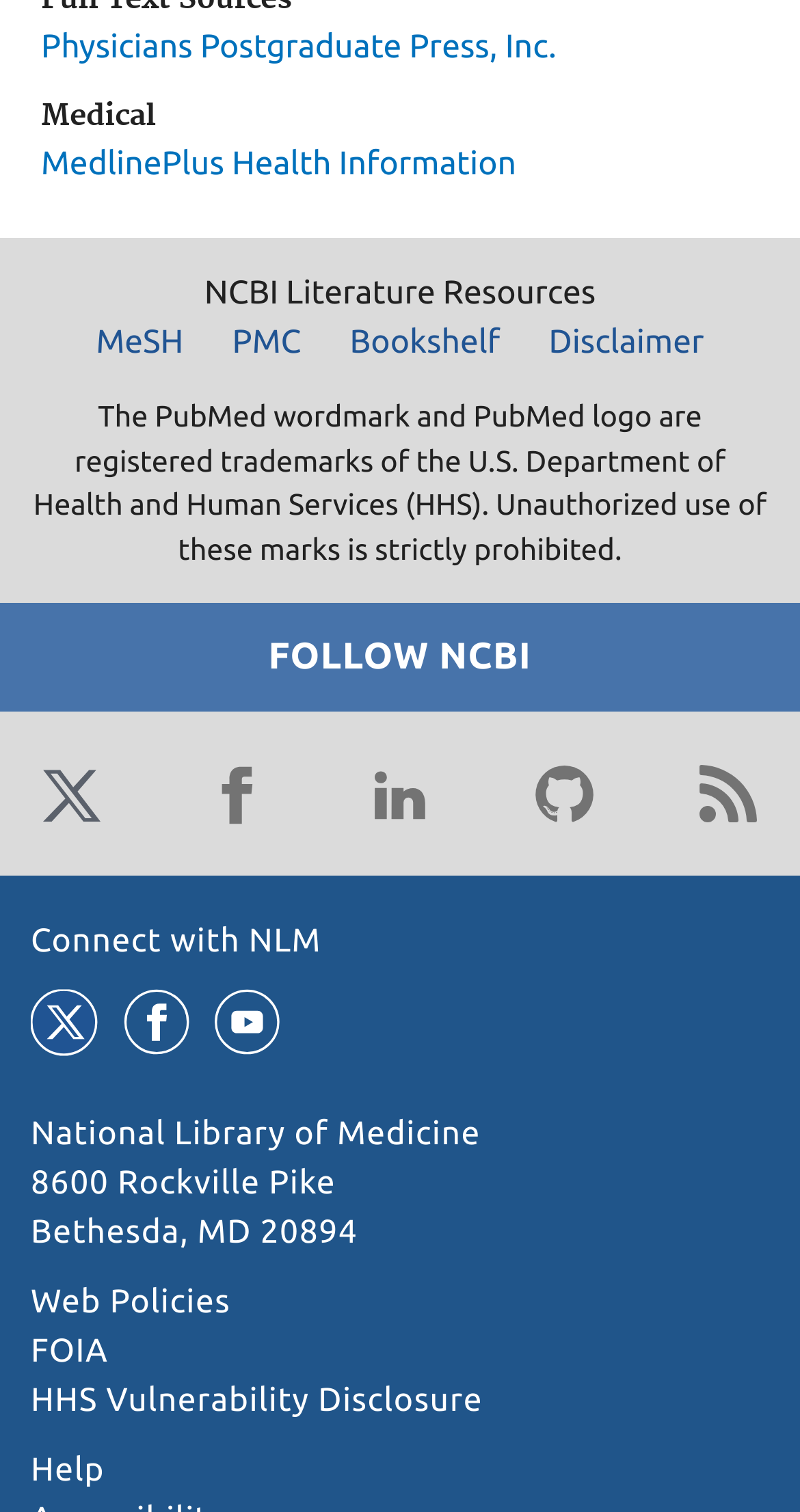Locate the bounding box of the UI element described in the following text: "HHS Vulnerability Disclosure".

[0.038, 0.915, 0.603, 0.939]